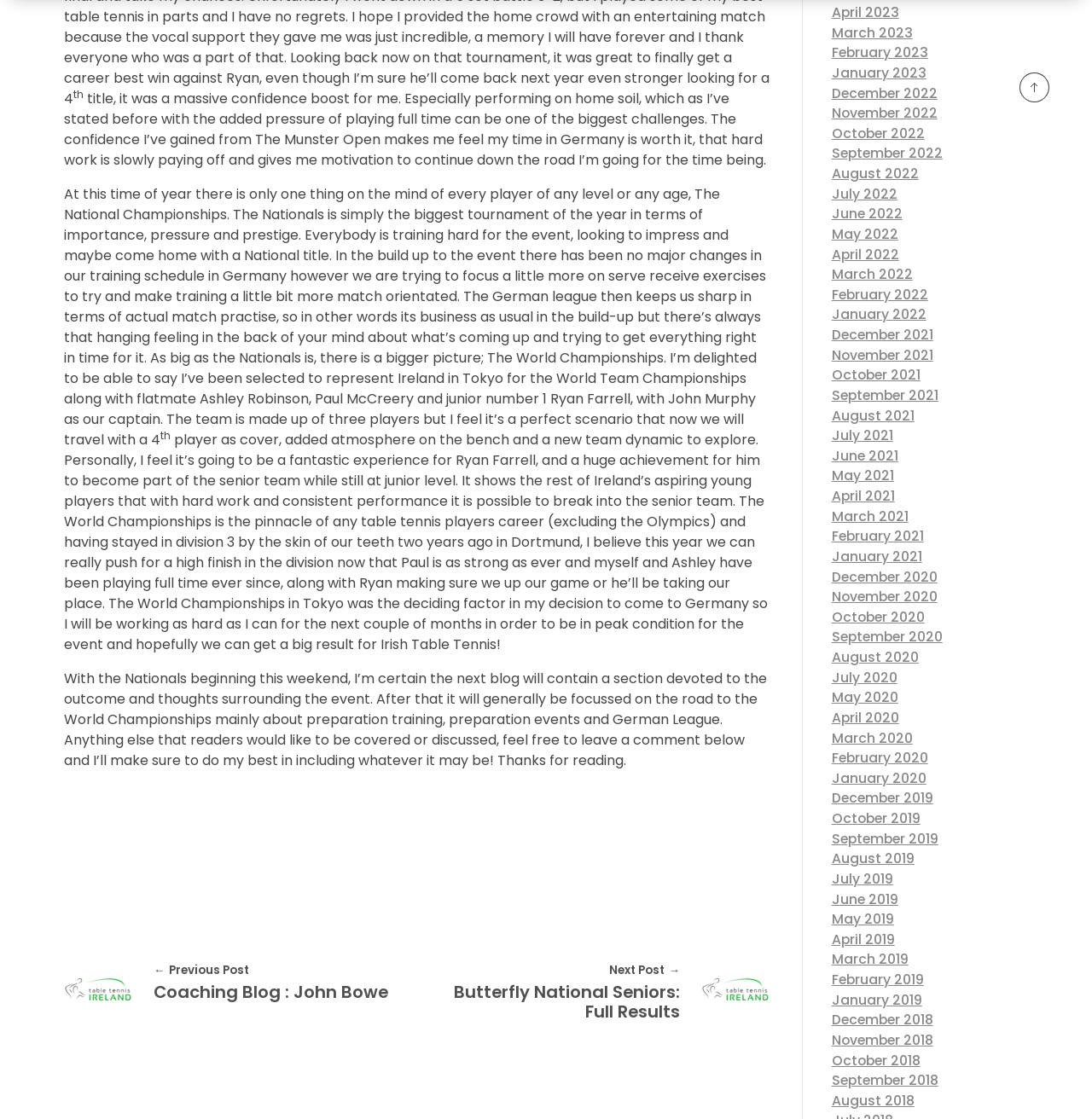Determine the bounding box coordinates of the clickable region to carry out the instruction: "Click the 'Previous Post' link".

[0.059, 0.854, 0.368, 0.896]